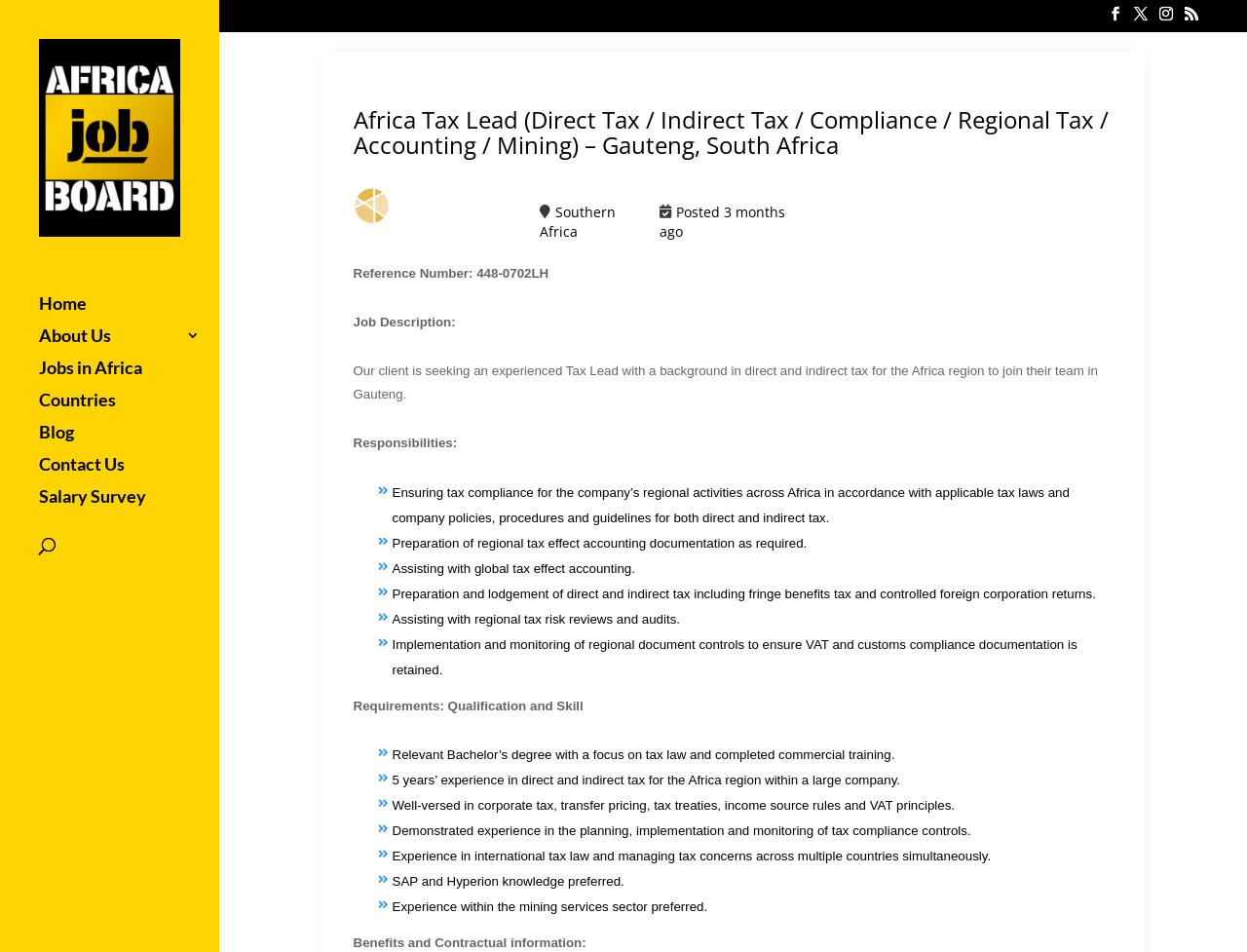What is the minimum experience required for the job?
Based on the image, please offer an in-depth response to the question.

I found the minimum experience required for the job by looking at the requirements section of the webpage, which mentions '5 years’ experience in direct and indirect tax for the Africa region within a large company'. This is likely to be the minimum experience required for the job.